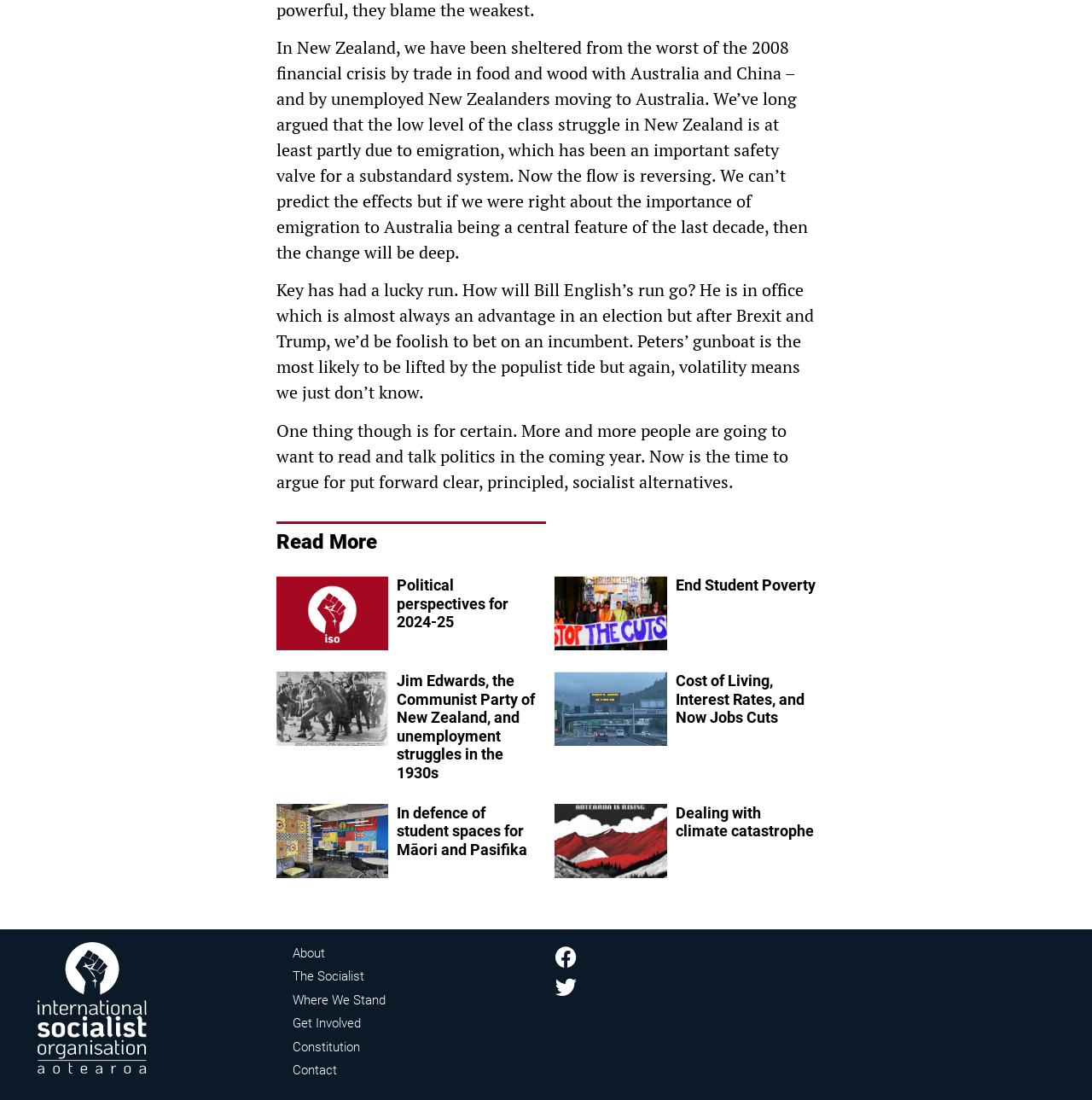Find the bounding box coordinates of the element to click in order to complete this instruction: "Read more about the article". The bounding box coordinates must be four float numbers between 0 and 1, denoted as [left, top, right, bottom].

[0.253, 0.483, 0.747, 0.502]